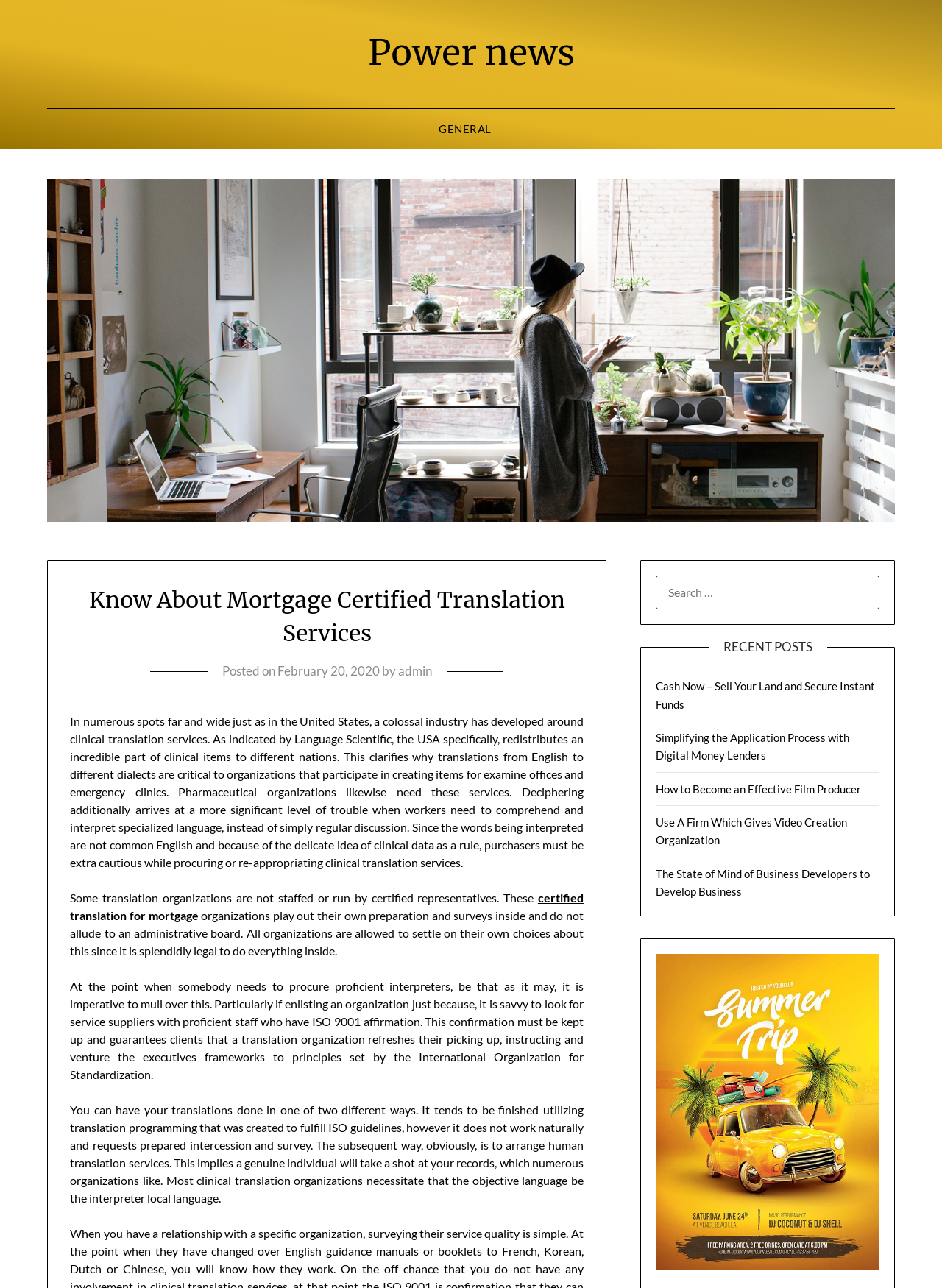Can you determine the bounding box coordinates of the area that needs to be clicked to fulfill the following instruction: "Read the 'Know About Mortgage Certified Translation Services' article"?

[0.075, 0.453, 0.619, 0.504]